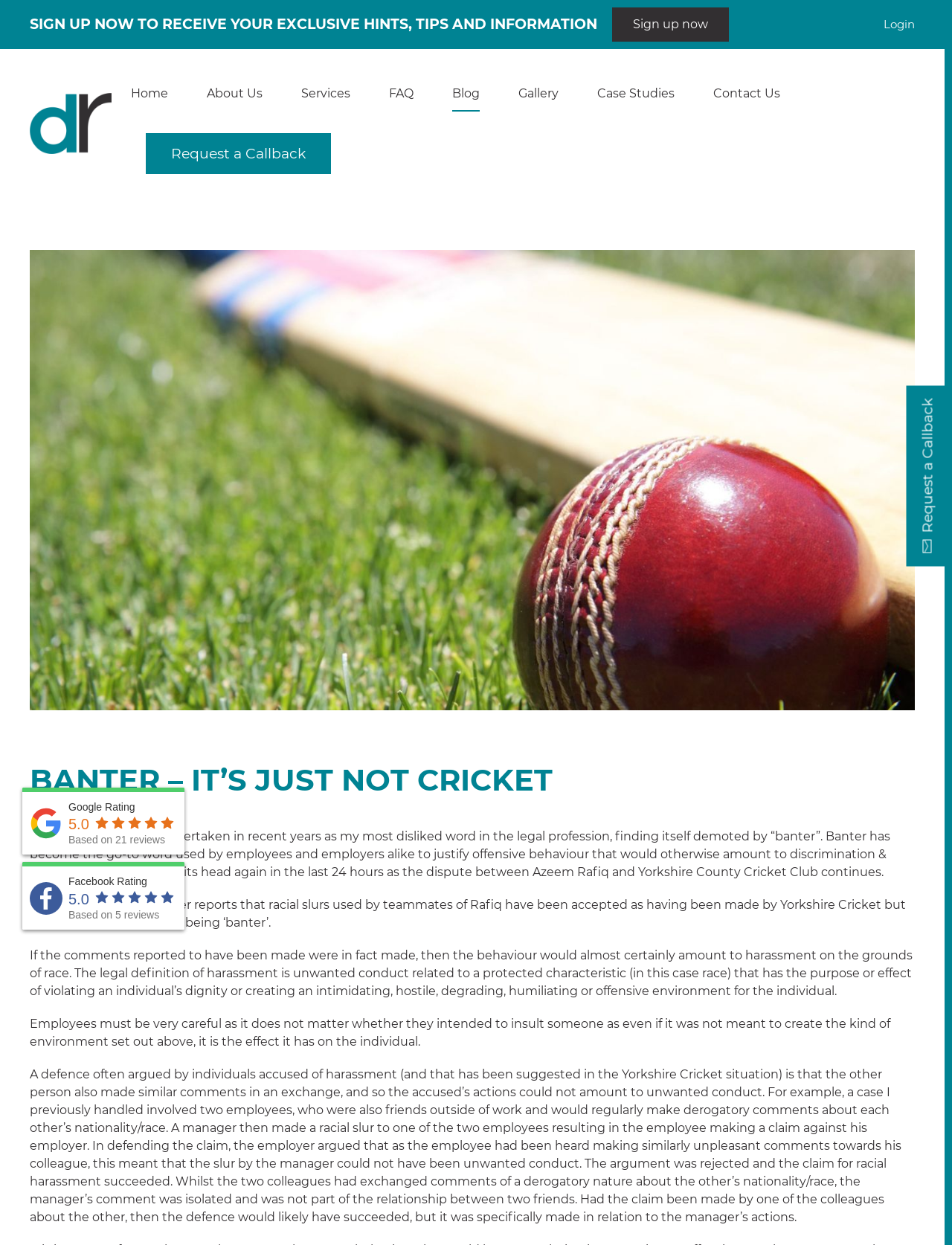Determine the bounding box coordinates for the area that needs to be clicked to fulfill this task: "Read the blog". The coordinates must be given as four float numbers between 0 and 1, i.e., [left, top, right, bottom].

[0.454, 0.051, 0.524, 0.099]